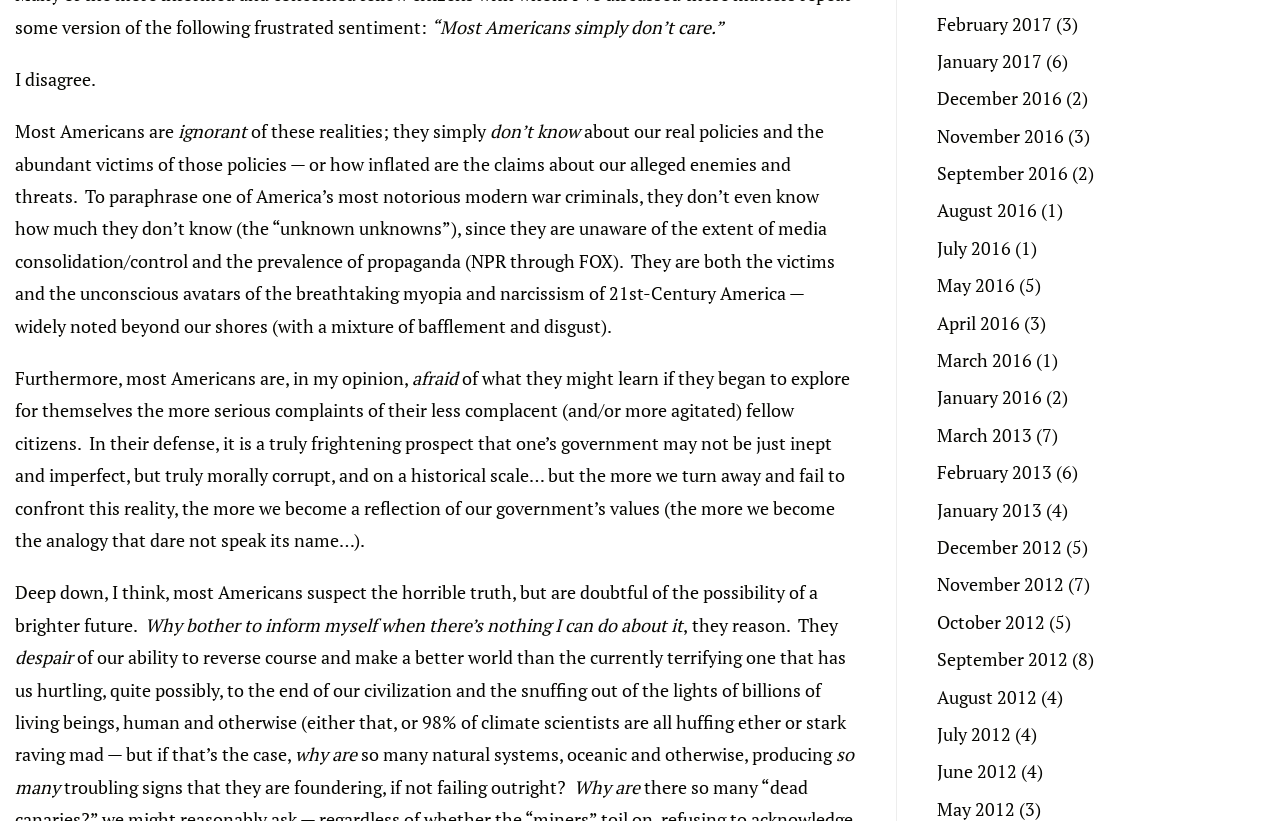Please provide the bounding box coordinates for the element that needs to be clicked to perform the following instruction: "Click on January 2017". The coordinates should be given as four float numbers between 0 and 1, i.e., [left, top, right, bottom].

[0.732, 0.06, 0.814, 0.089]